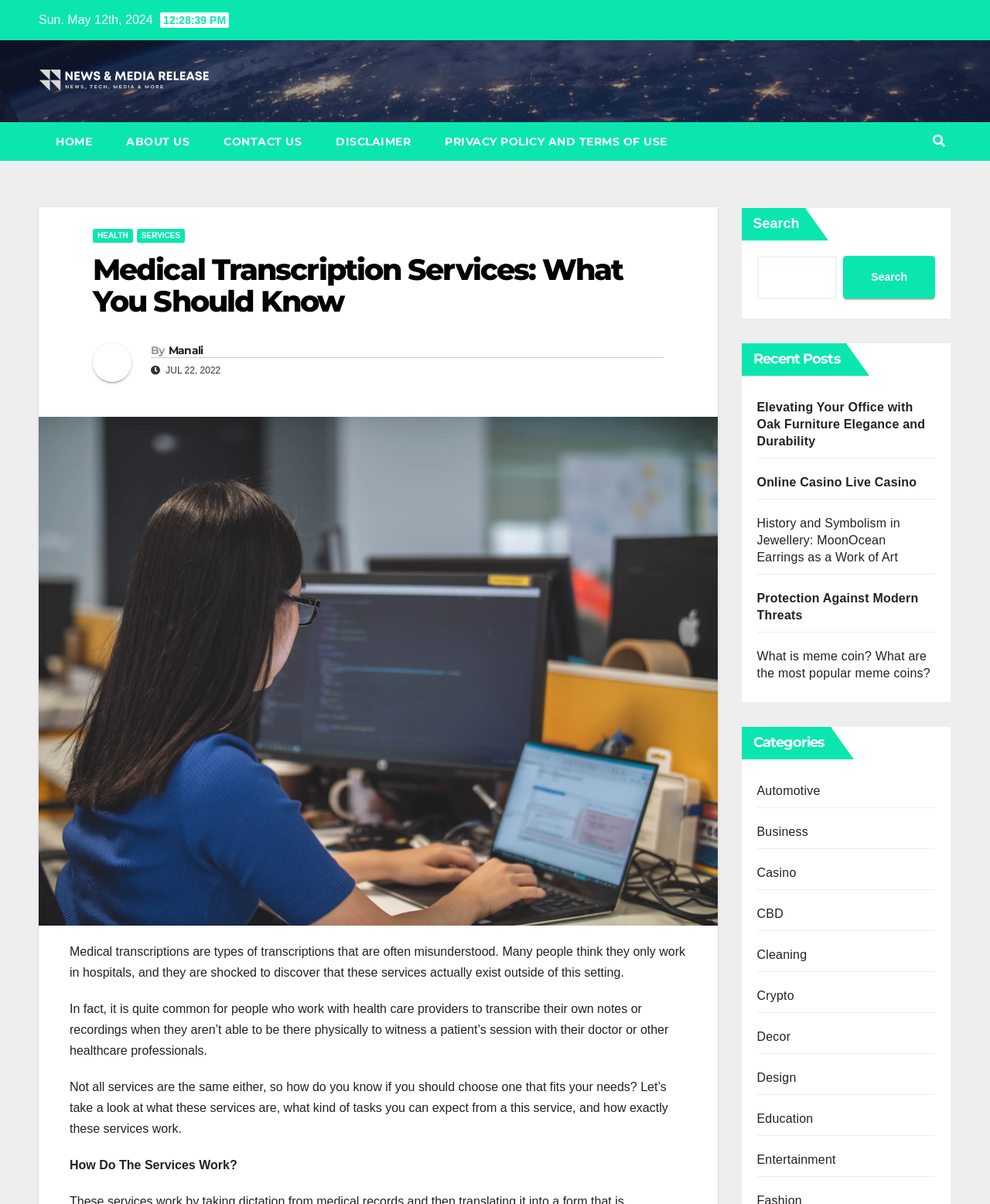Kindly provide the bounding box coordinates of the section you need to click on to fulfill the given instruction: "Read the 'Medical Transcription Services: What You Should Know' article".

[0.094, 0.21, 0.67, 0.264]